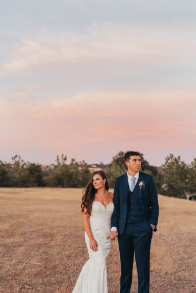Using the information from the screenshot, answer the following question thoroughly:
What is the atmosphere of the scene?

The caption describes the overall atmosphere as 'tranquil', emphasizing the love and connection shared between the couple, which suggests a peaceful and serene environment.